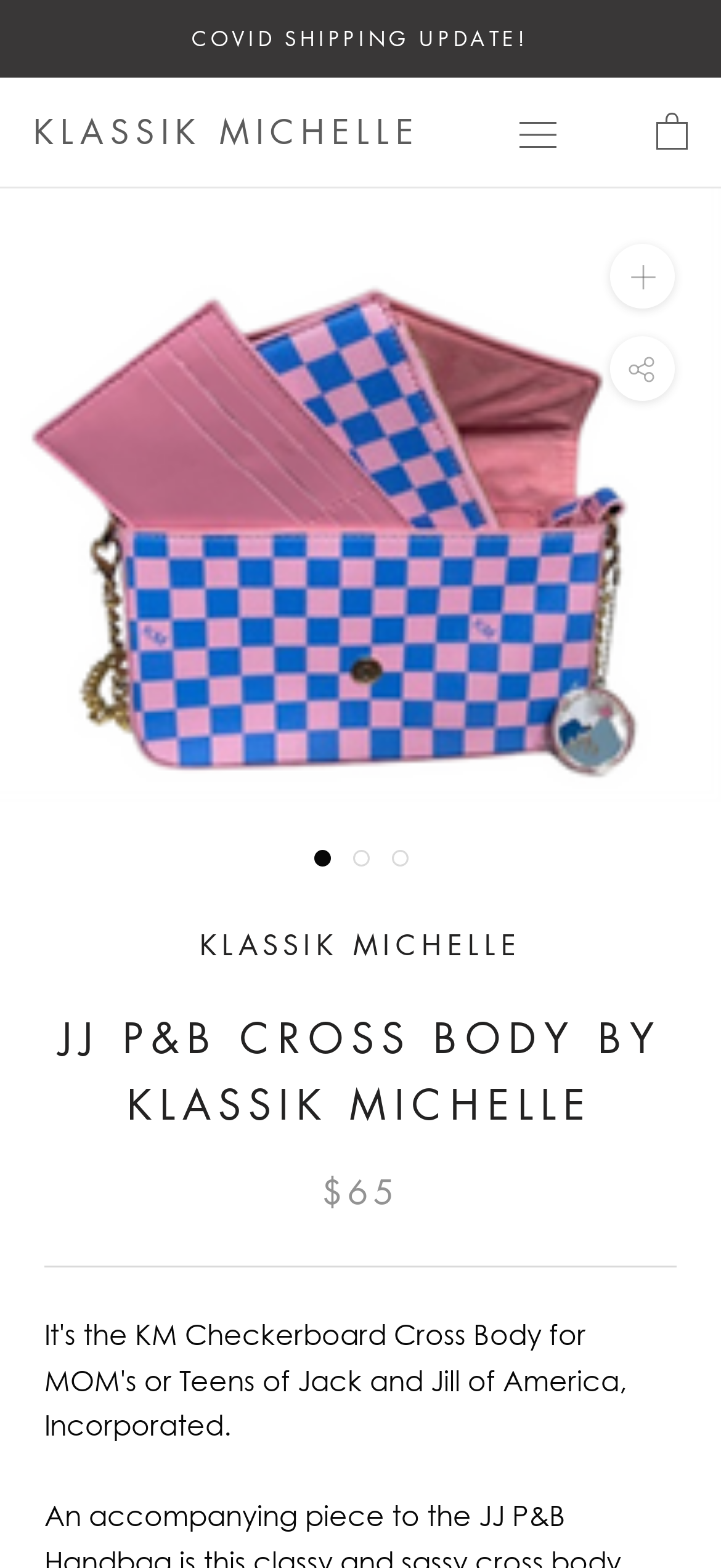Provide a thorough summary of the webpage.

The webpage is about the KM Checkerboard Cross Body handbag, specifically designed for MOM's or Teens of Jack and Jill of America, Incorporated. At the top of the page, there is a COVID-19 shipping update notice. Below it, there is a link to "KLASSIK MICHELLE" and a button to open the navigation menu. To the right of these elements, there is a link to open the cart, accompanied by two buttons with no text.

The main content of the page is a large image of the JJ P&B Cross Body handbag, which takes up most of the page's width. Above the image, there is a heading with the brand name "KLASSIK MICHELLE" and a link to the brand's page. Below the image, there is another heading with the product name "JJ P&B CROSS BODY BY KLASSIK MICHELLE". The price of the handbag, $65, is displayed below the product name.

Overall, the webpage has a simple and clean layout, with a focus on showcasing the product image and providing basic information about the handbag.